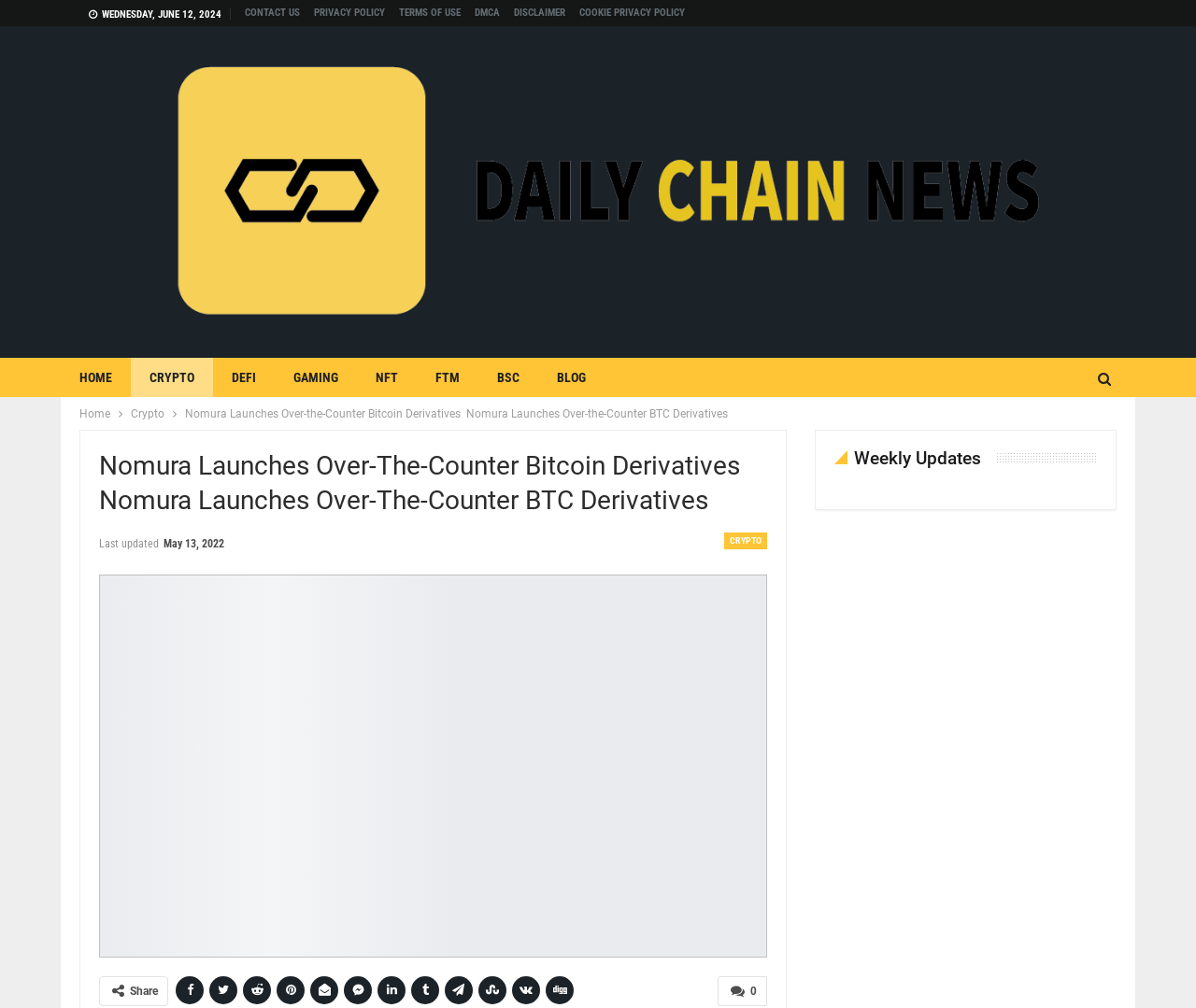With reference to the screenshot, provide a detailed response to the question below:
What are the categories listed at the top of the webpage?

I found the categories by looking at the top of the webpage, where I saw a series of link elements with the contents 'HOME', 'CRYPTO', 'DEFI', 'GAMING', 'NFT', 'FTM', 'BSC', and 'BLOG'.